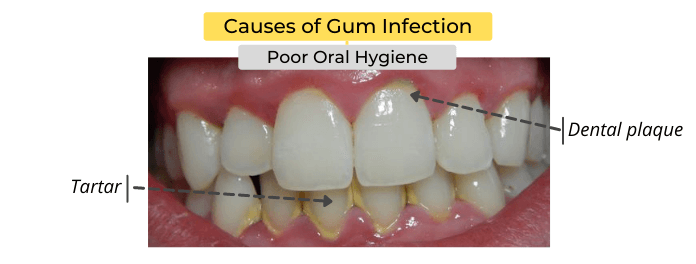Describe the image with as much detail as possible.

The image illustrates the causes of gum infection, highlighting the critical impact of poor oral hygiene. It features a close-up view of teeth displaying visible signs of dental plaque and tartar buildup along the gum line. Two arrows point specifically to these areas, labeled 'Dental plaque' and 'Tartar', emphasizing their roles in gum health deterioration. Above the image, a banner reads "Causes of Gum Infection," with a subtitle stating "Poor Oral Hygiene," underscoring the primary factor contributing to gum infection. This visual representation reinforces the message that neglecting oral hygiene can lead to harmful bacterial growth, plaque, and ultimately gum disease.